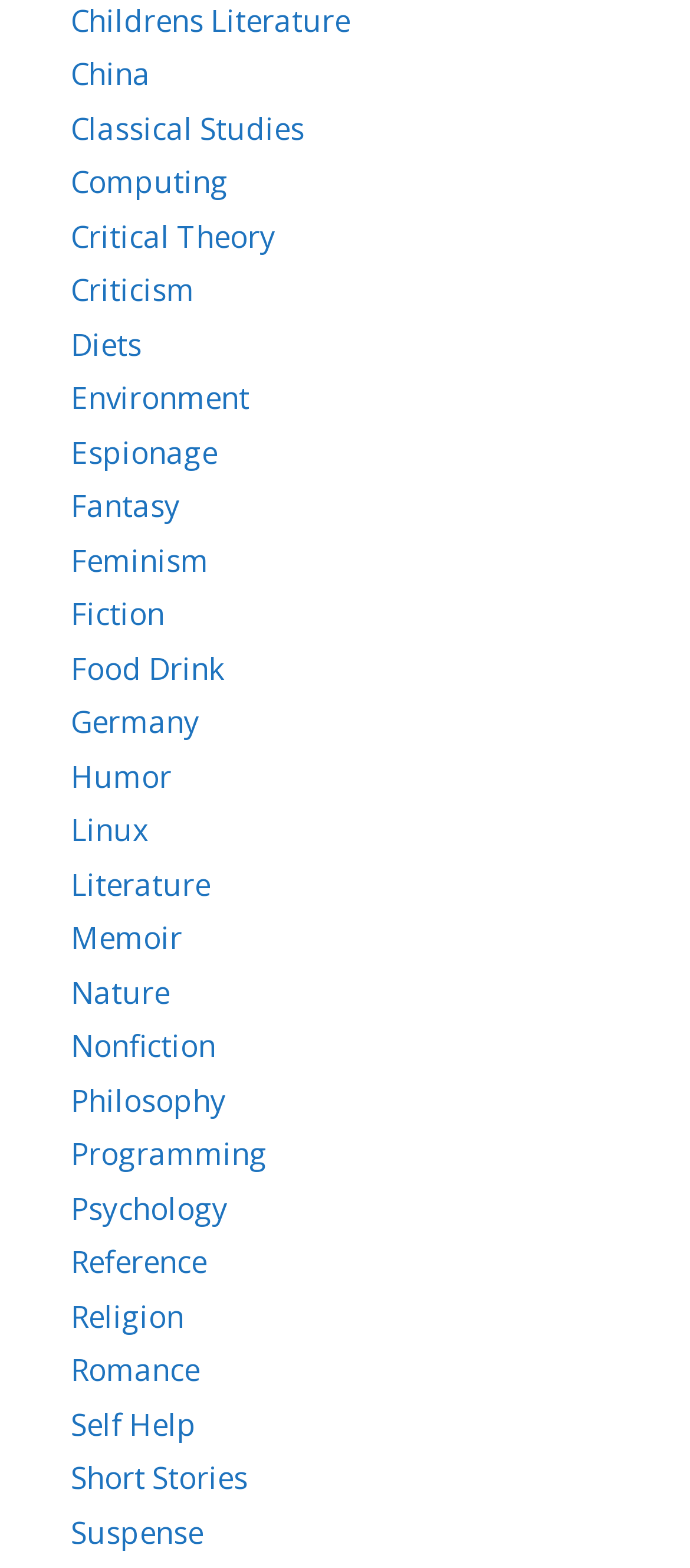What is the first category listed?
Based on the image, answer the question with a single word or brief phrase.

China